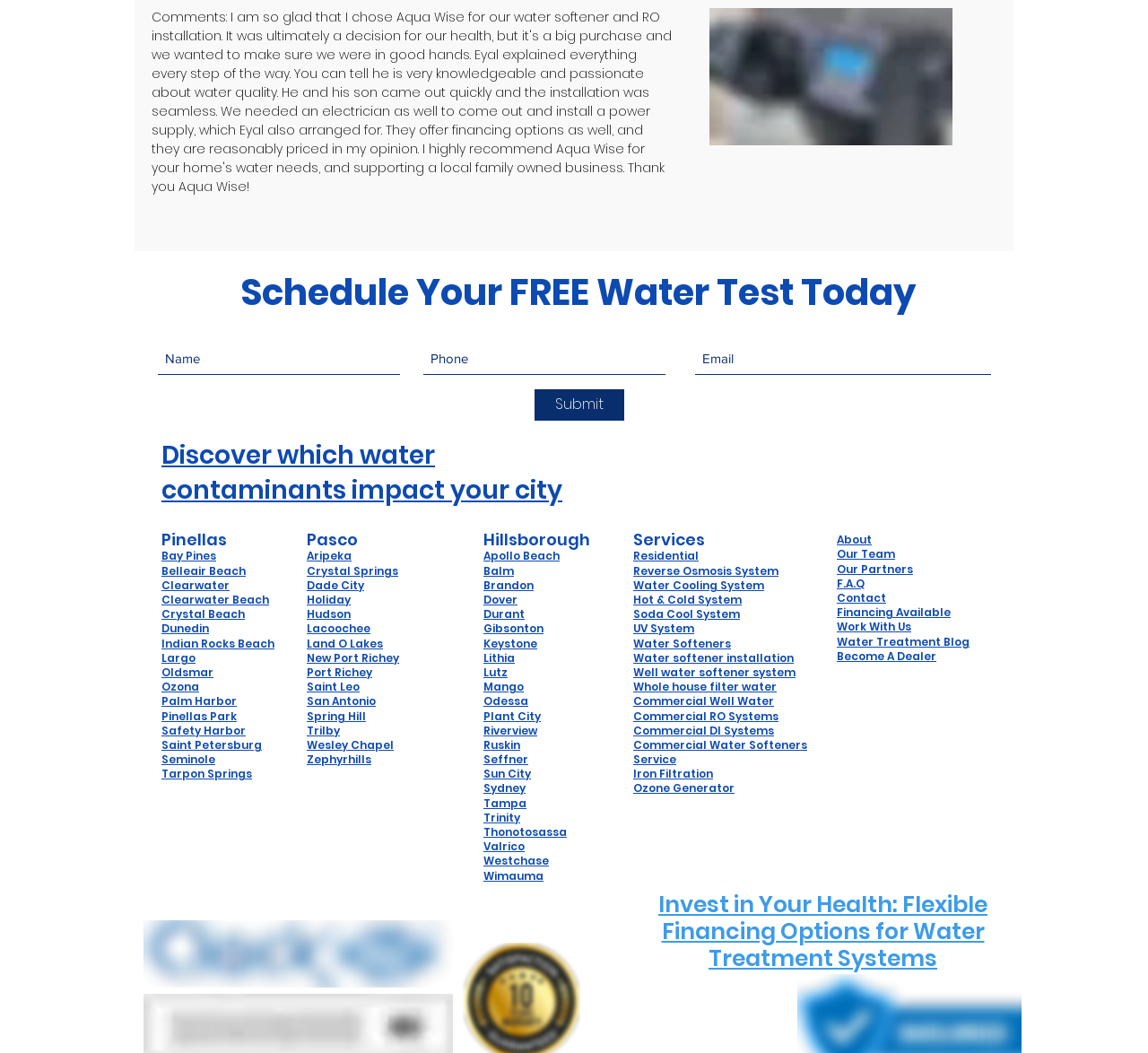Please find the bounding box coordinates in the format (top-left x, top-left y, bottom-right x, bottom-right y) for the given element description. Ensure the coordinates are floating point numbers between 0 and 1. Description: Largo

[0.141, 0.617, 0.17, 0.632]